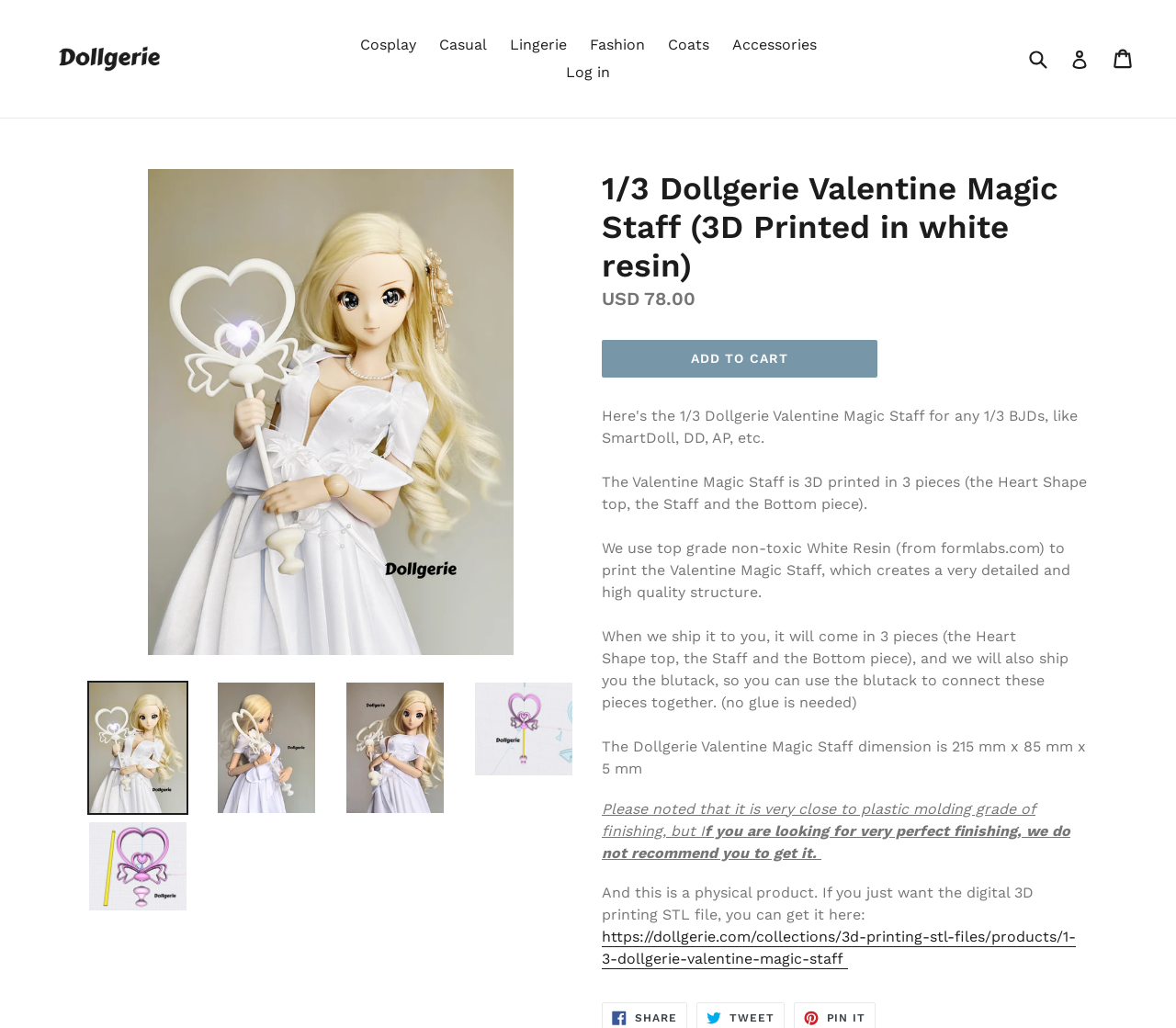Locate the primary headline on the webpage and provide its text.

1/3 Dollgerie Valentine Magic Staff (3D Printed in white resin)